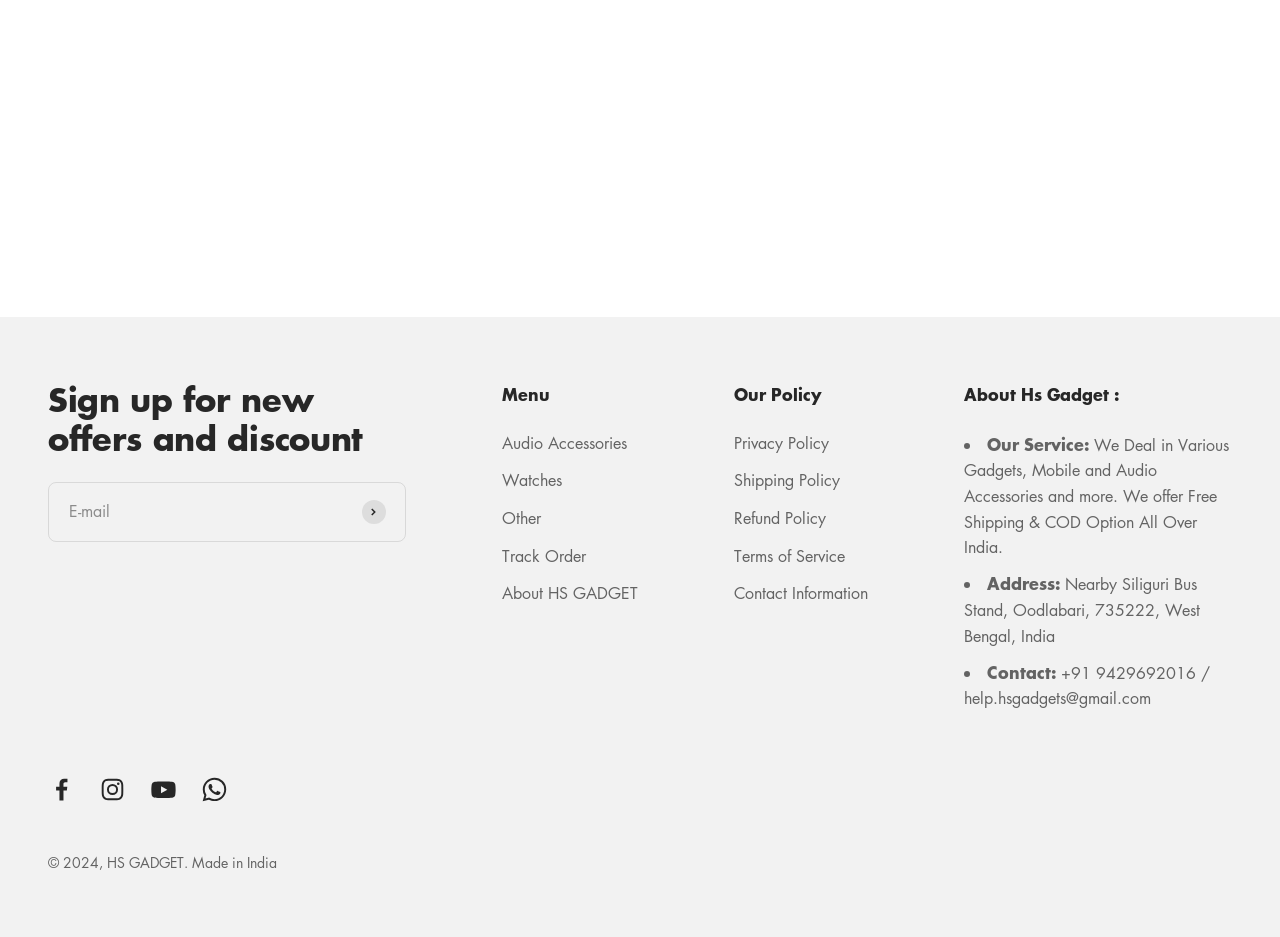Determine the bounding box coordinates of the clickable element necessary to fulfill the instruction: "Explore Audio Accessories". Provide the coordinates as four float numbers within the 0 to 1 range, i.e., [left, top, right, bottom].

[0.392, 0.46, 0.49, 0.487]